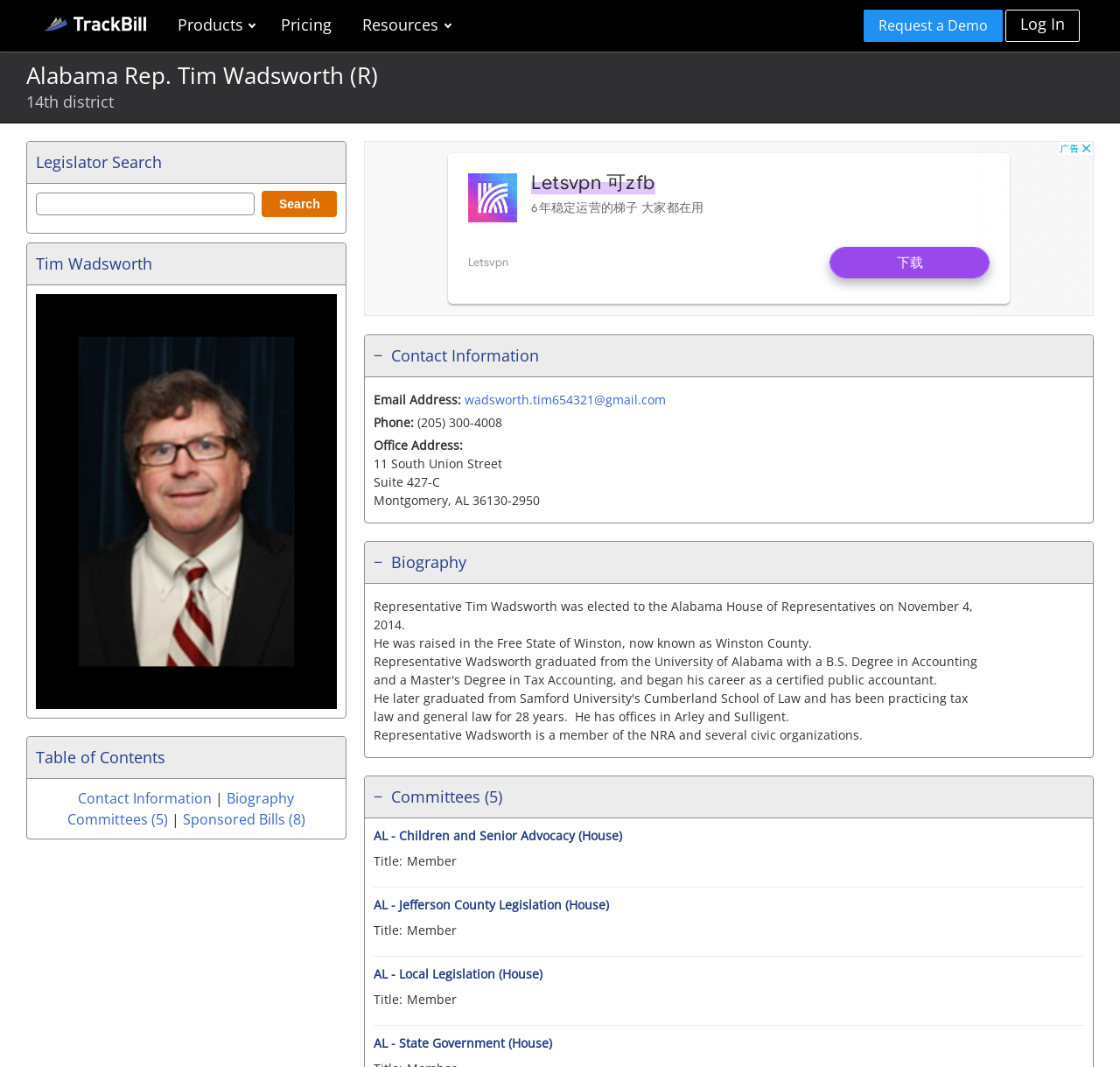Give a concise answer using one word or a phrase to the following question:
What is the email address of the legislator?

wadsworth.tim654321@gmail.com